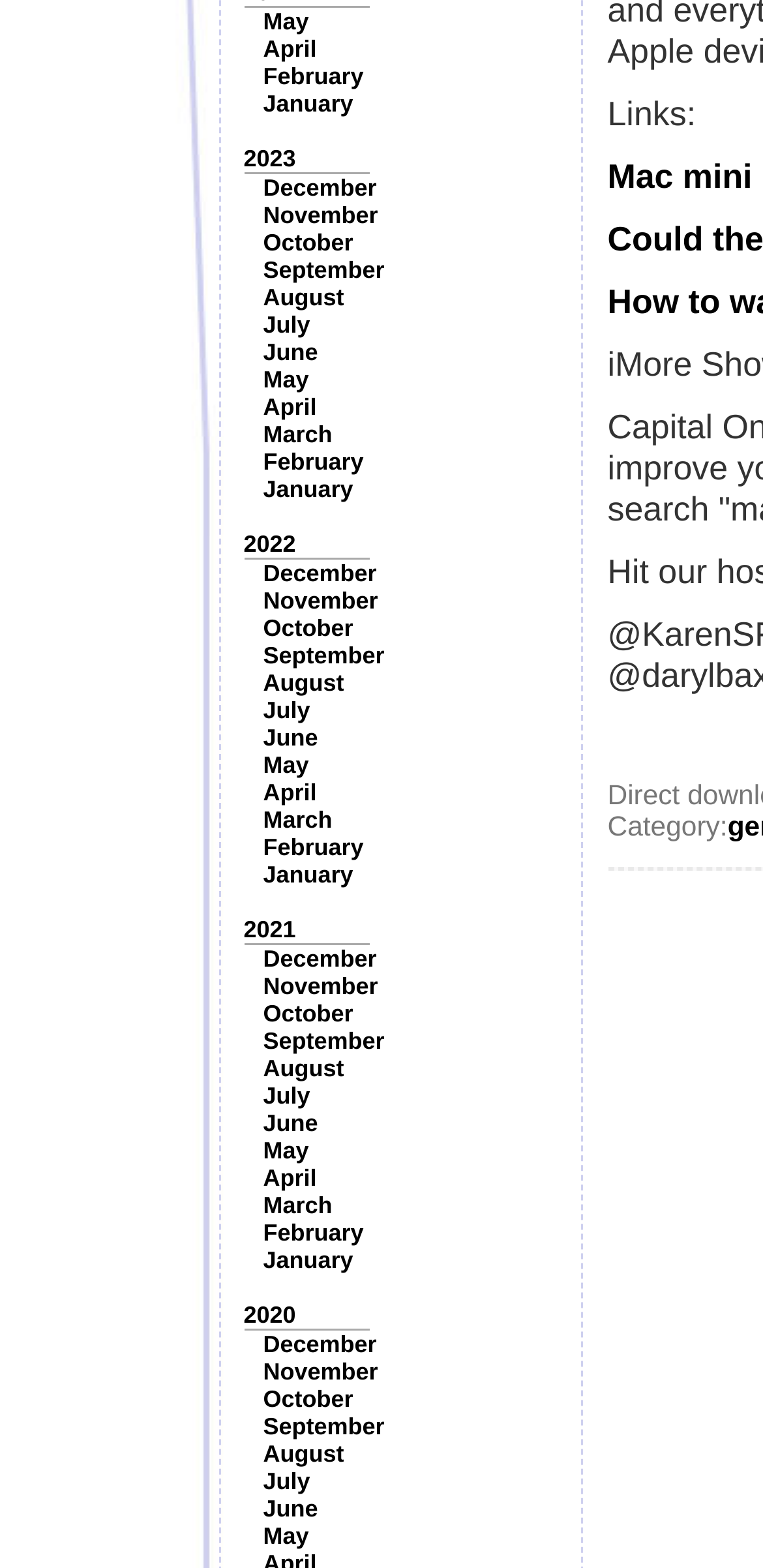Please identify the bounding box coordinates of the clickable region that I should interact with to perform the following instruction: "Browse August 2021". The coordinates should be expressed as four float numbers between 0 and 1, i.e., [left, top, right, bottom].

[0.345, 0.673, 0.451, 0.69]